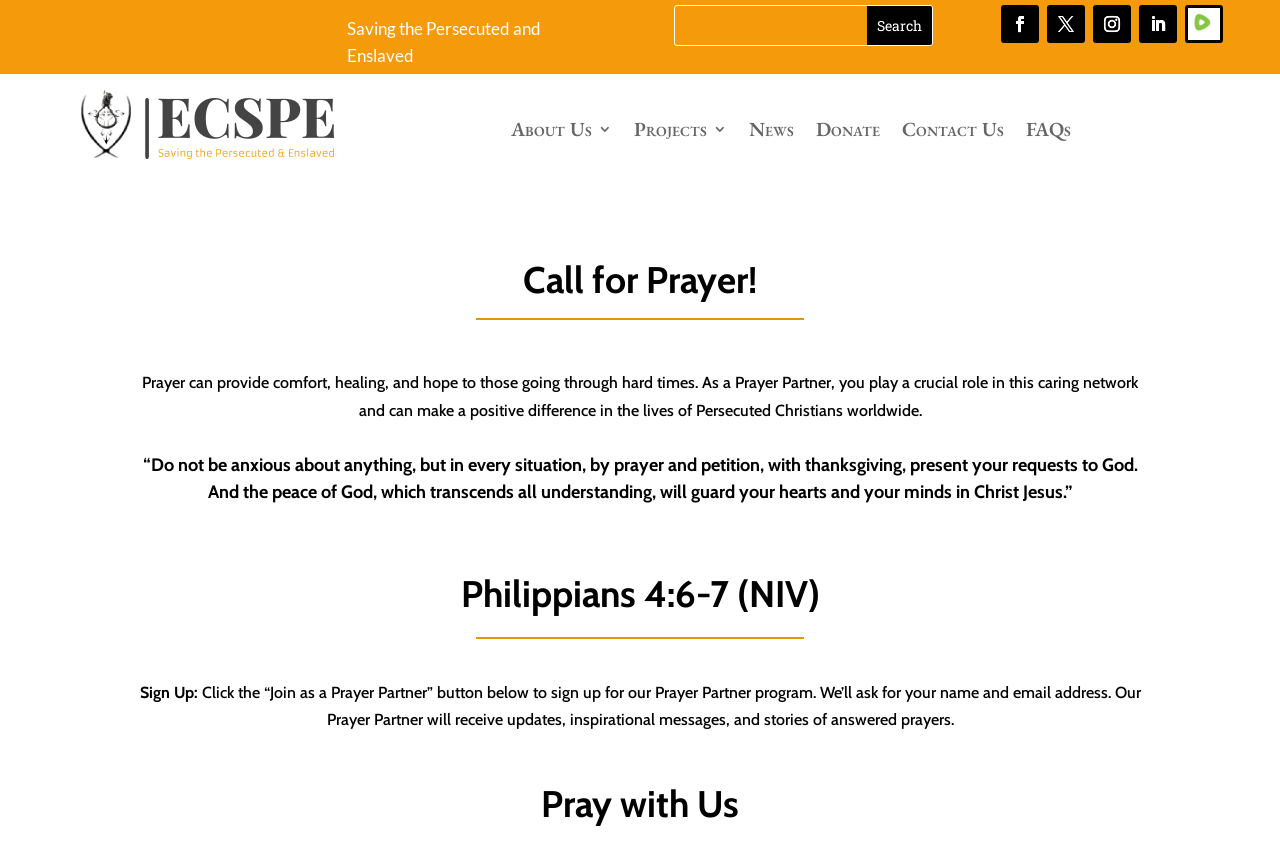Can you find the bounding box coordinates of the area I should click to execute the following instruction: "Sign up as a Prayer Partner"?

[0.109, 0.812, 0.151, 0.835]